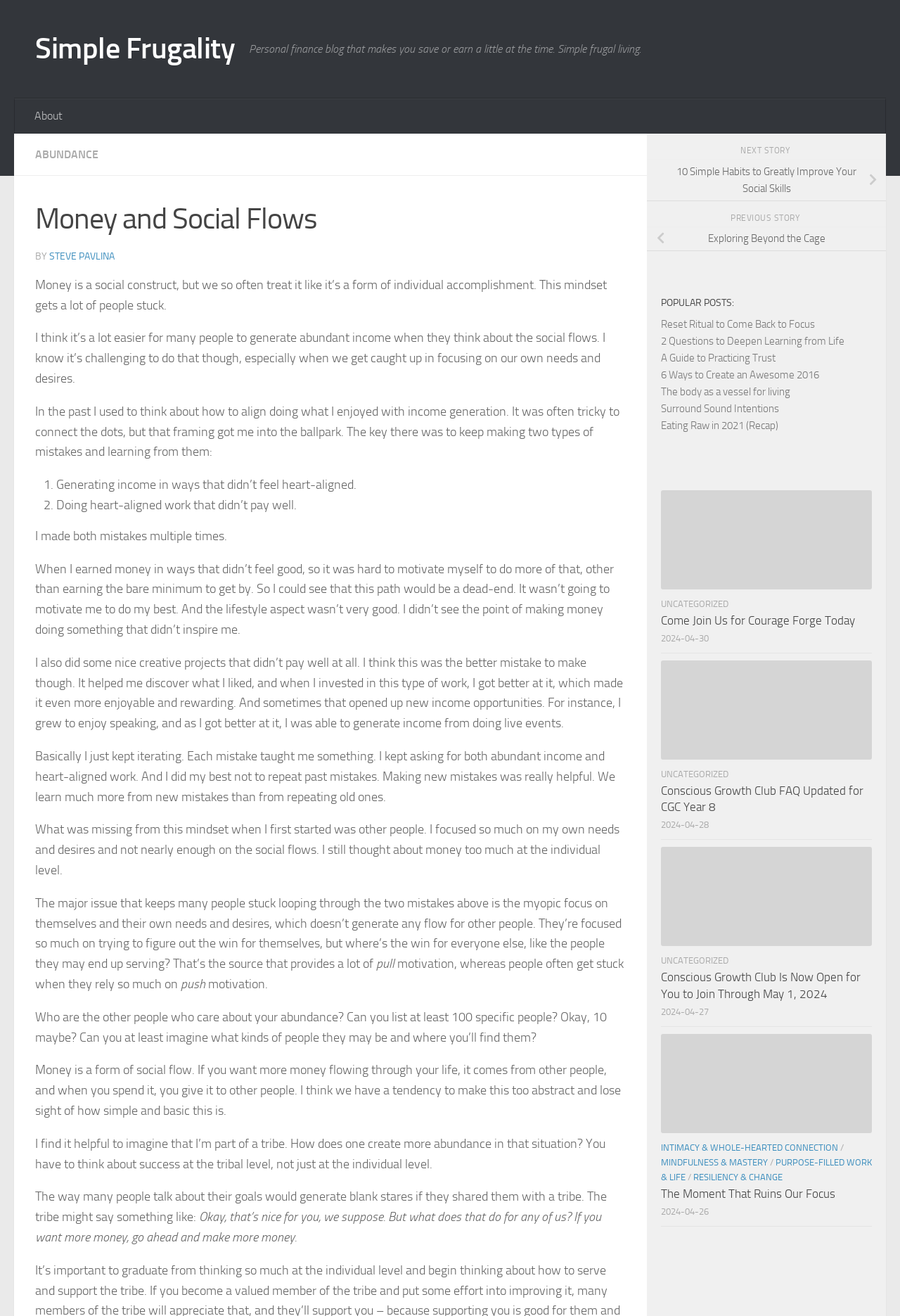Identify the bounding box coordinates for the element you need to click to achieve the following task: "Click on the 'Conscious Growth Club FAQ Updated for CGC Year 8' link". Provide the bounding box coordinates as four float numbers between 0 and 1, in the form [left, top, right, bottom].

[0.734, 0.502, 0.969, 0.577]